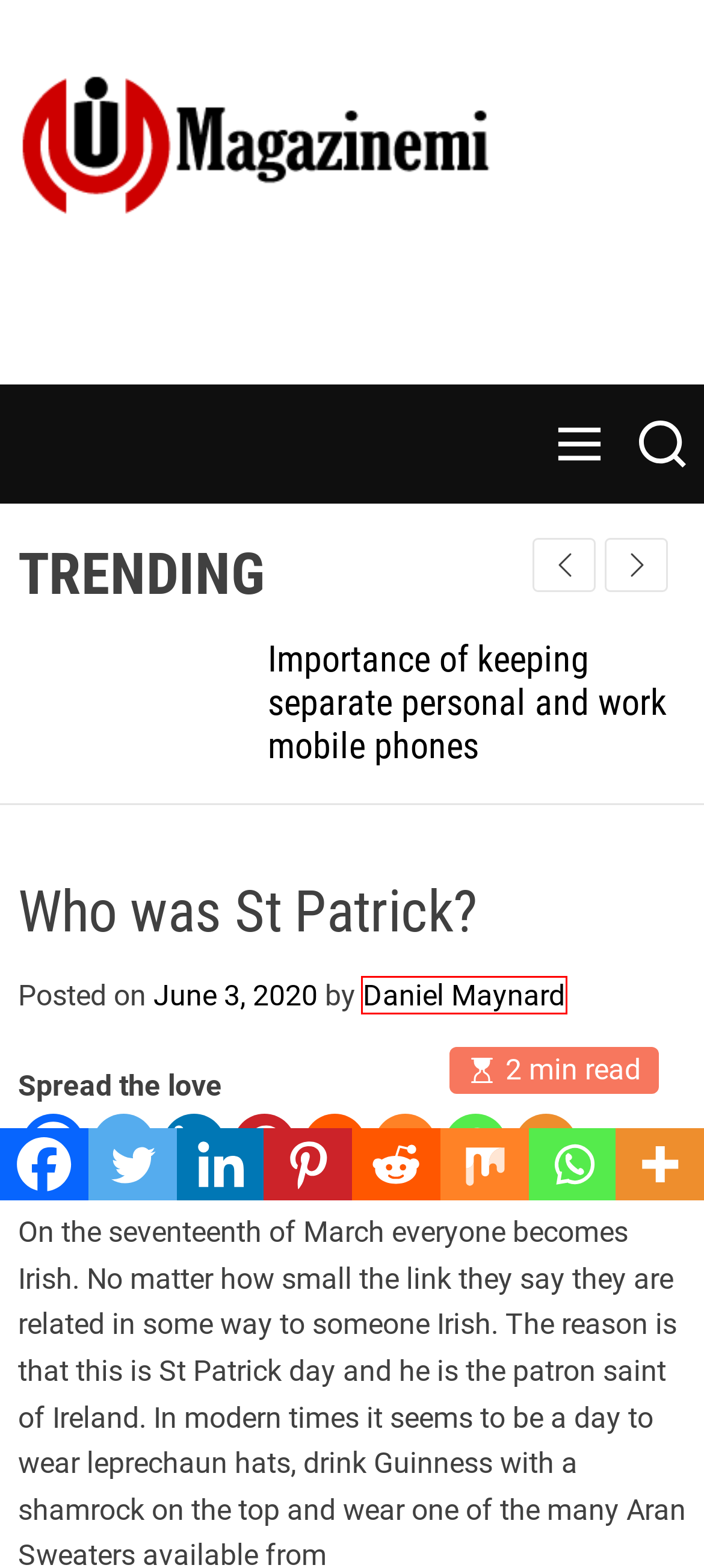You are looking at a screenshot of a webpage with a red bounding box around an element. Determine the best matching webpage description for the new webpage resulting from clicking the element in the red bounding box. Here are the descriptions:
A. Daniel Maynard, Author at My Magazine
B. Cost-effective loft conversions - My Magazine
C. Contact - My Magazine
D. Loughborough, the Market Town known for Supplying Quality, Affordable Fencing - My Magazine
E. Health and Fitness Archives - My Magazine
F. Home - My Magazine
G. Important Things To Consider Installing A New Roof - My Magazine
H. Business and Management Archives - My Magazine

A